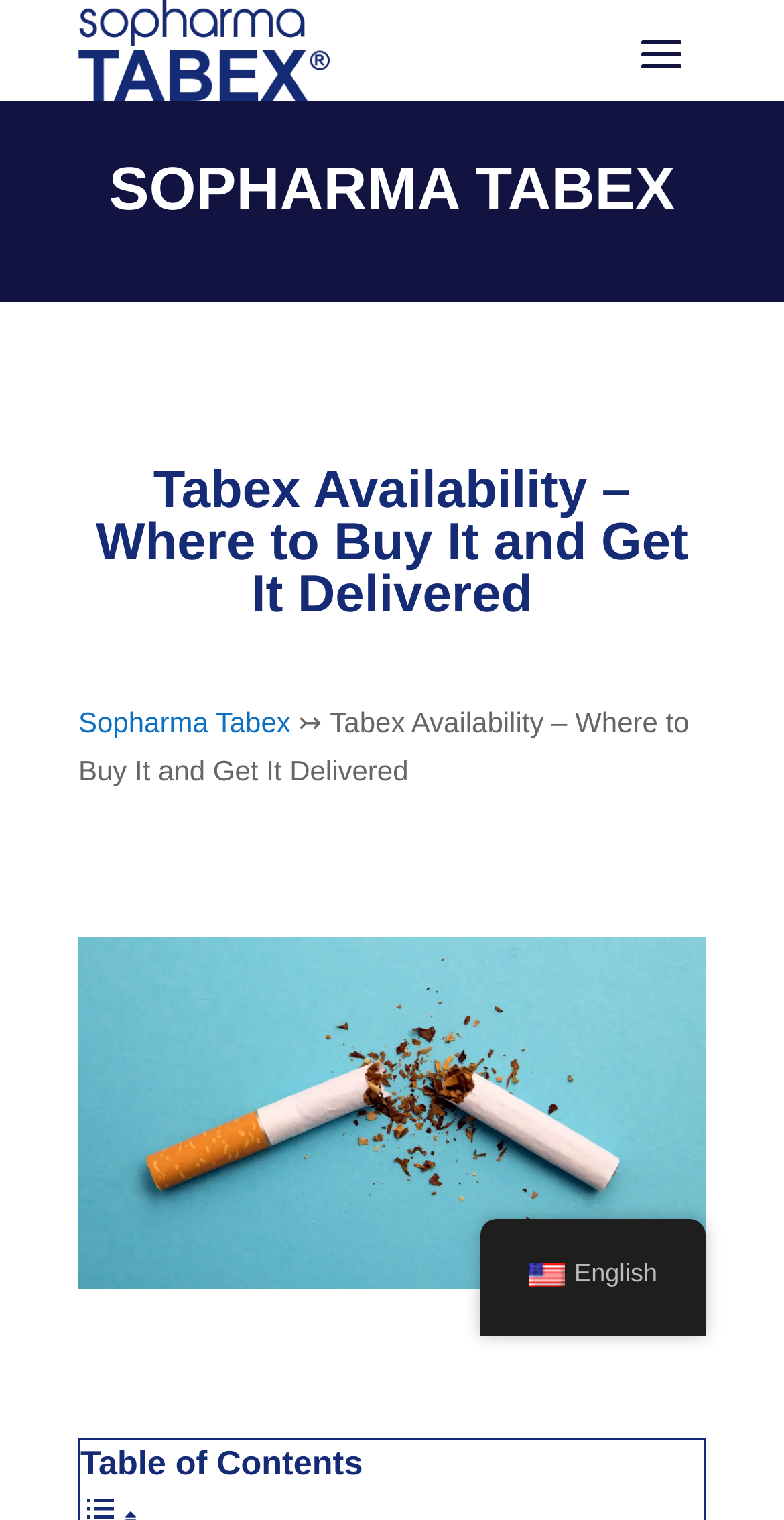Using the description "alt="sopharma-tabex-logo"", locate and provide the bounding box of the UI element.

[0.1, 0.0, 0.42, 0.066]